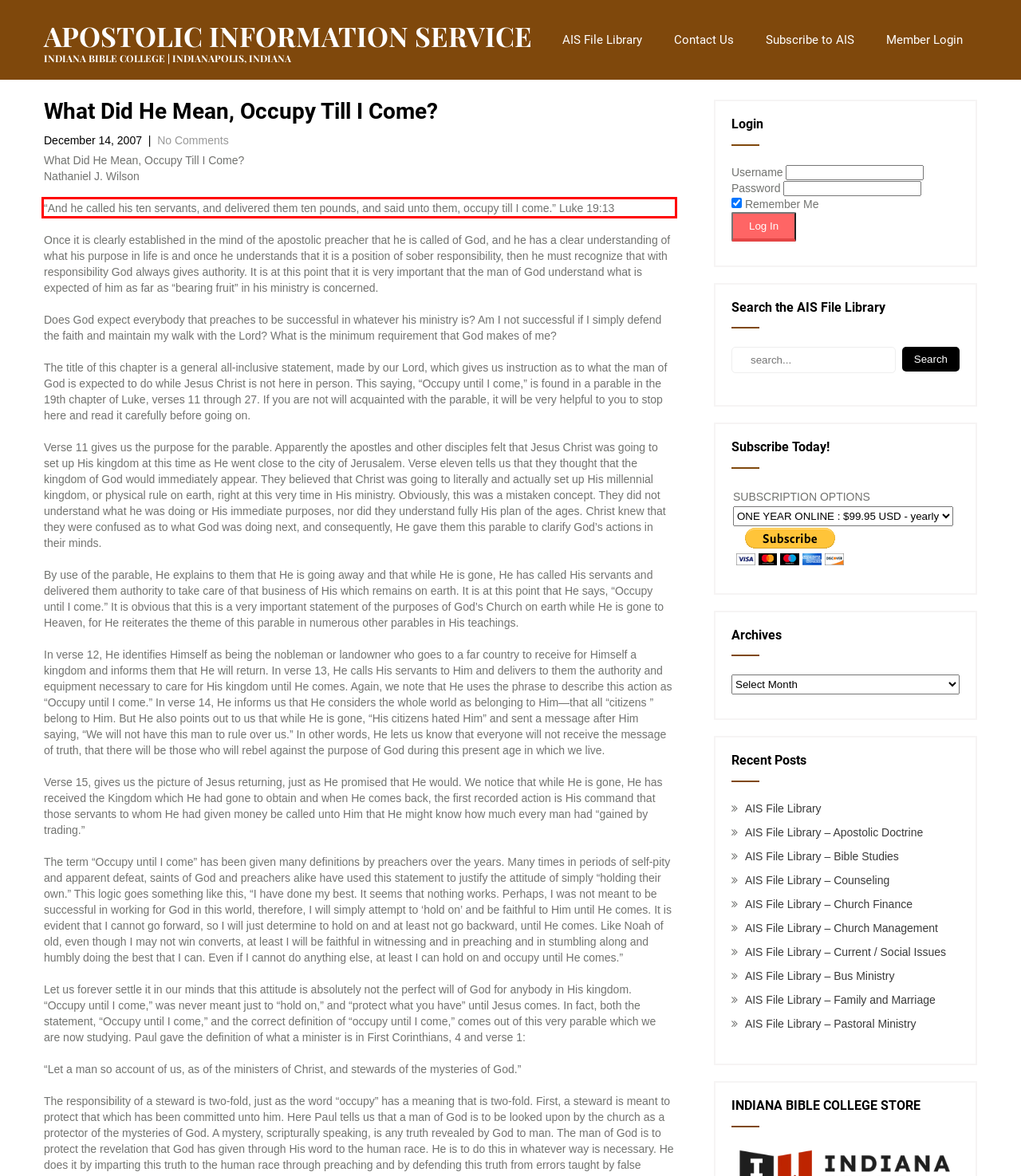From the screenshot of the webpage, locate the red bounding box and extract the text contained within that area.

“And he called his ten servants, and delivered them ten pounds, and said unto them, occupy till I come.” Luke 19:13